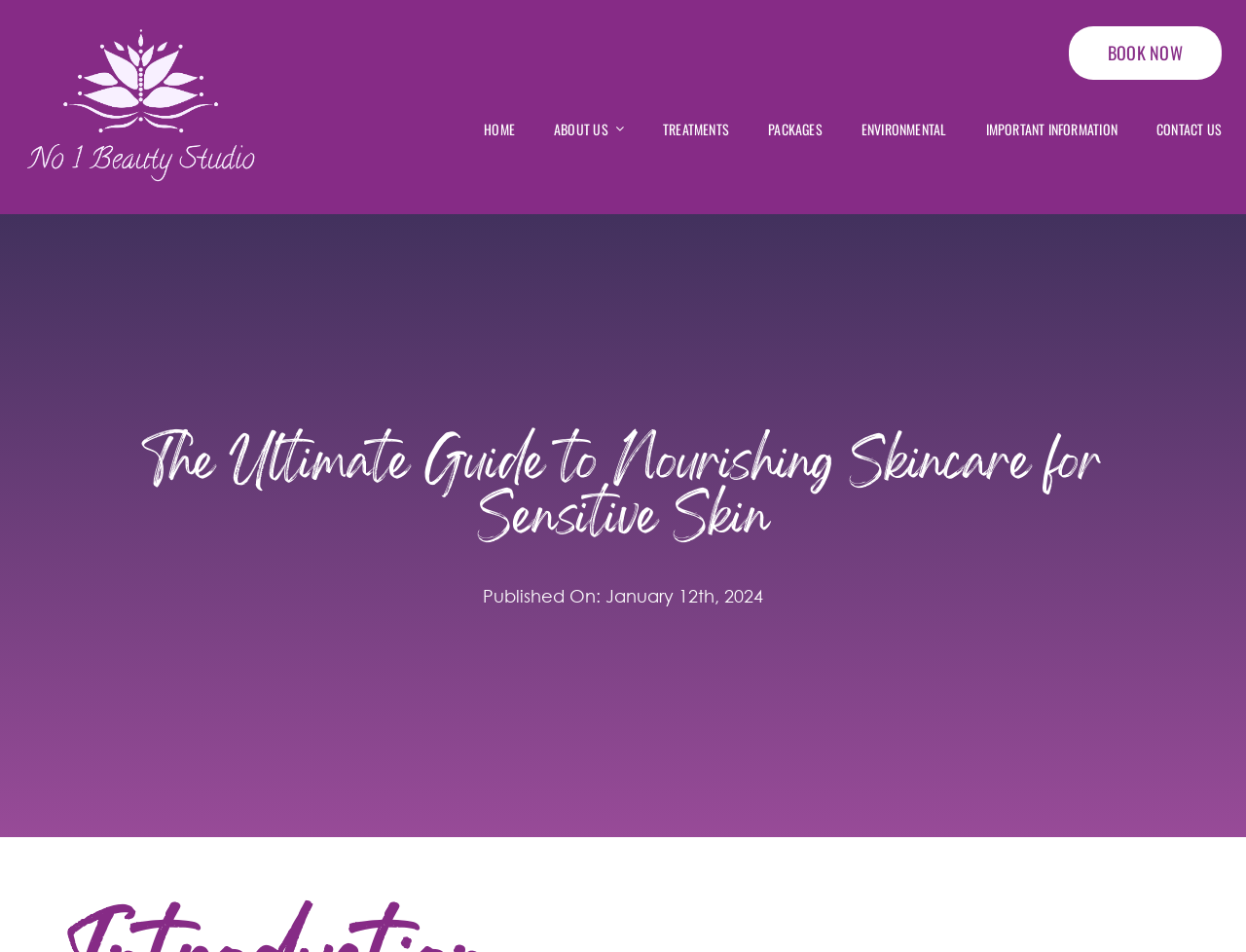Identify the bounding box coordinates for the region to click in order to carry out this instruction: "check FAQ on hurricanes". Provide the coordinates using four float numbers between 0 and 1, formatted as [left, top, right, bottom].

None